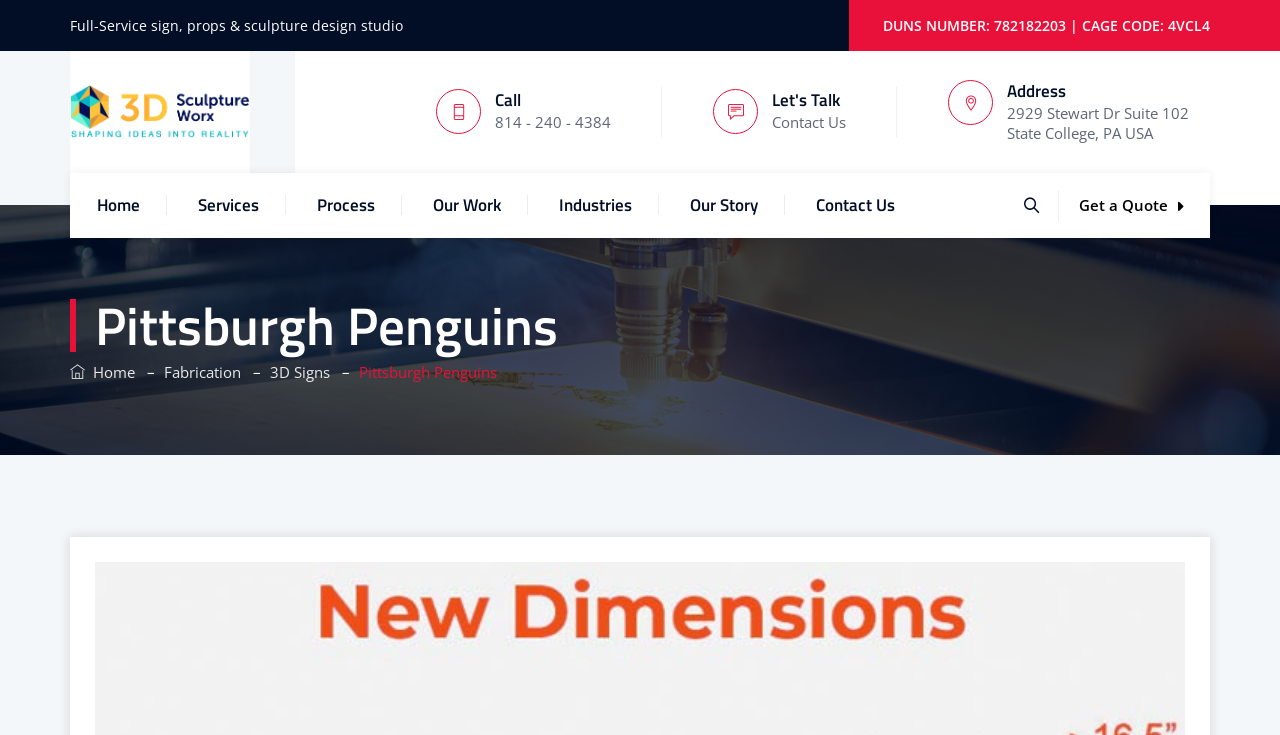What type of service does the company provide?
Provide a detailed and well-explained answer to the question.

I found the answer by looking at the top-left corner of the webpage, where there is a static text with the description 'Full-Service sign, props & sculpture design studio'. This suggests that the company provides sign, props, and sculpture design studio services.